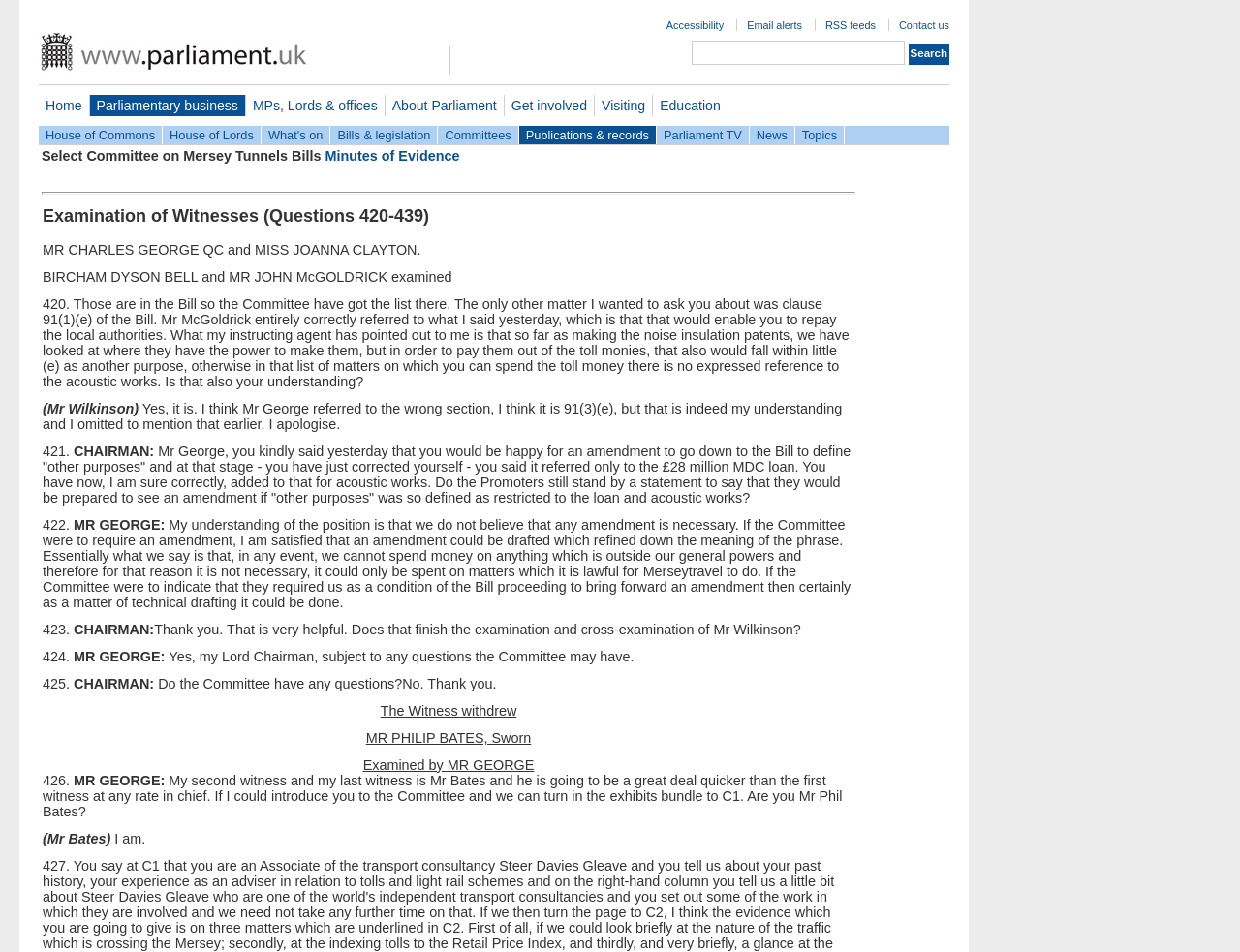Identify the bounding box coordinates for the element you need to click to achieve the following task: "Contact us". Provide the bounding box coordinates as four float numbers between 0 and 1, in the form [left, top, right, bottom].

[0.725, 0.02, 0.766, 0.033]